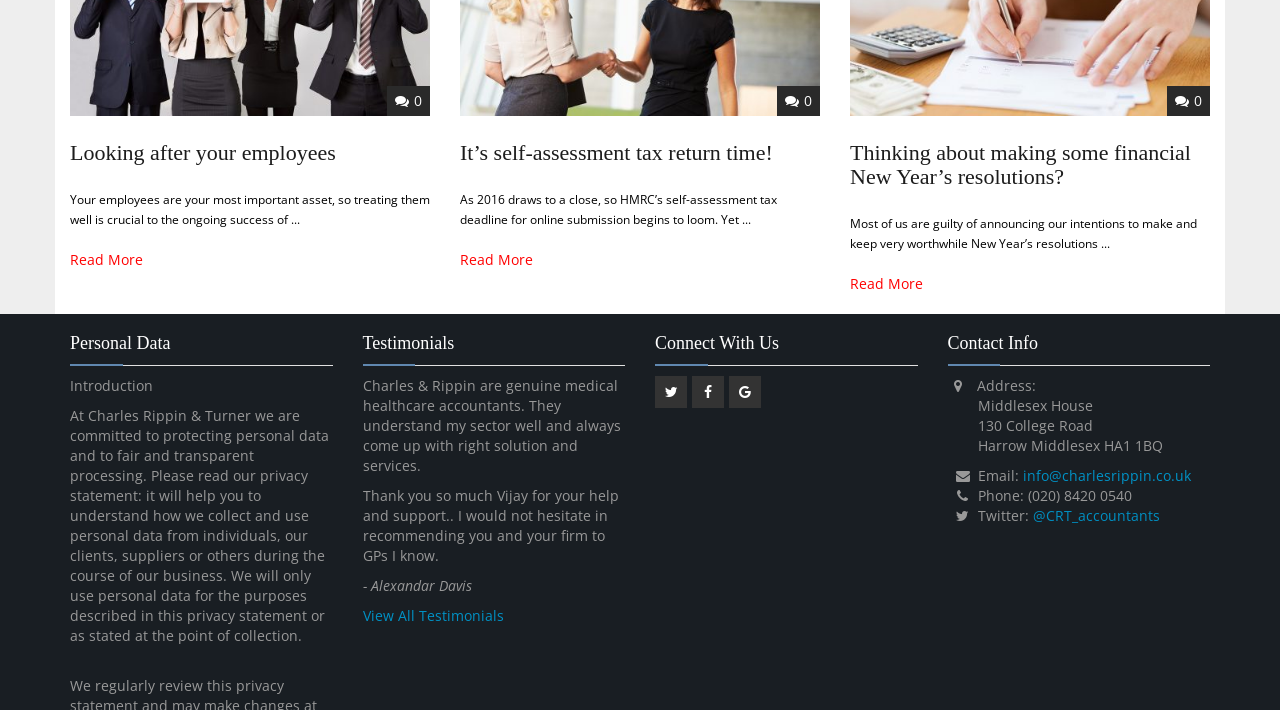Please identify the coordinates of the bounding box that should be clicked to fulfill this instruction: "Read about self-assessment tax return".

[0.359, 0.197, 0.604, 0.232]